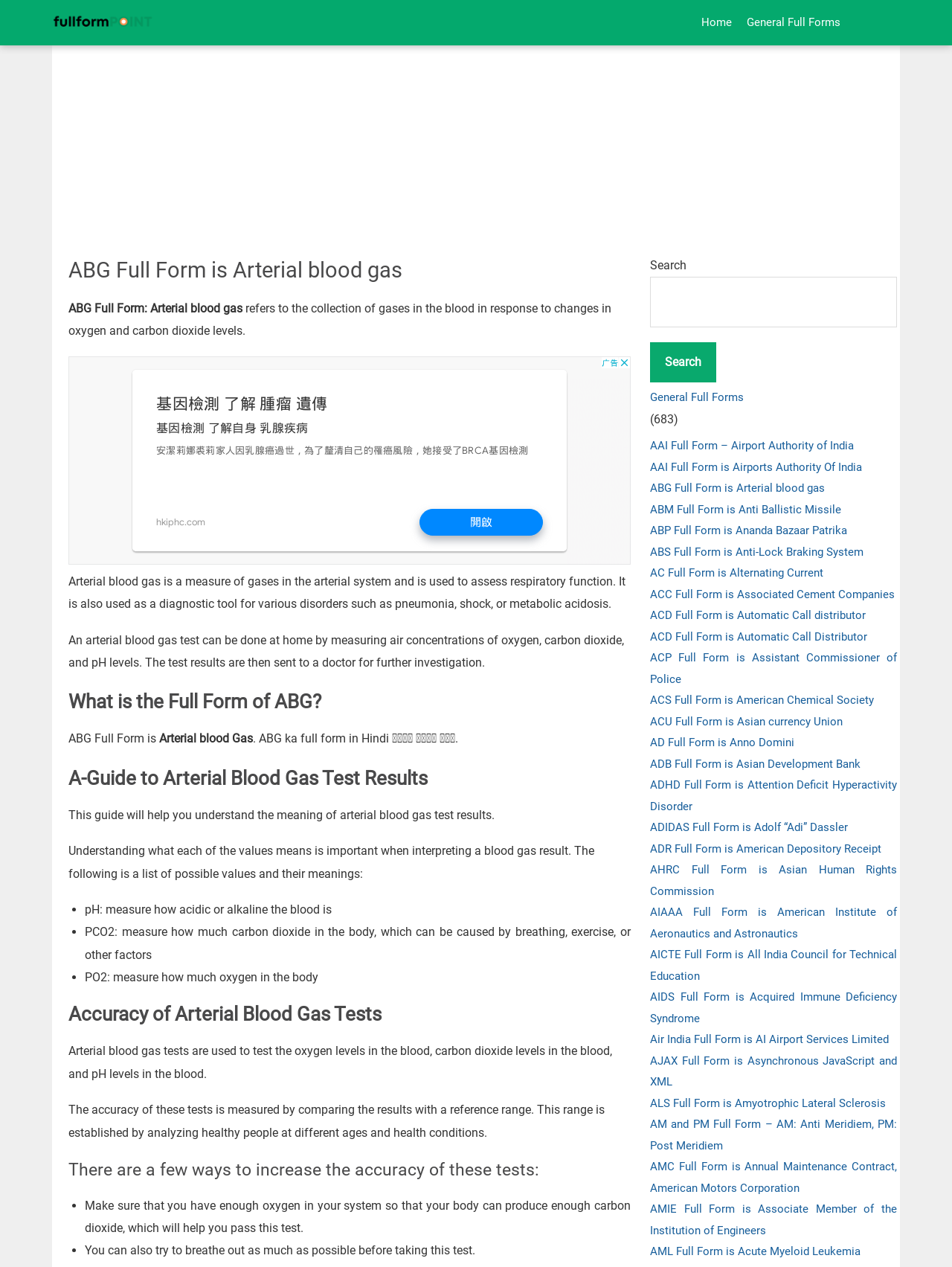Describe every aspect of the webpage in a detailed manner.

This webpage is about the full form of ABG, which stands for Arterial Blood Gas. The page is divided into several sections, with a header section at the top containing links to "Full Forms Point", "Home", and "General Full Forms". 

Below the header section, there is a main content area that provides information about ABG. The content is organized under several headings, including "What is the Full Form of ABG?", "A Guide to Arterial Blood Gas Test Results", "Accuracy of Arterial Blood Gas Tests", and more. 

Each section contains paragraphs of text that explain the concept of ABG, its significance, and how it is used to assess respiratory function and diagnose various disorders. There are also lists of possible values and their meanings, as well as tips on how to increase the accuracy of ABG tests.

To the right of the main content area, there is a sidebar that contains a search bar and a list of links to other full forms, such as AAI, ABM, ABP, and more. These links are organized in a vertical list that takes up most of the sidebar.

There is also an advertisement iframe embedded in the main content area, which takes up a significant amount of space. Overall, the webpage is focused on providing information about ABG and its related concepts, with a sidebar that offers additional resources and links to other full forms.